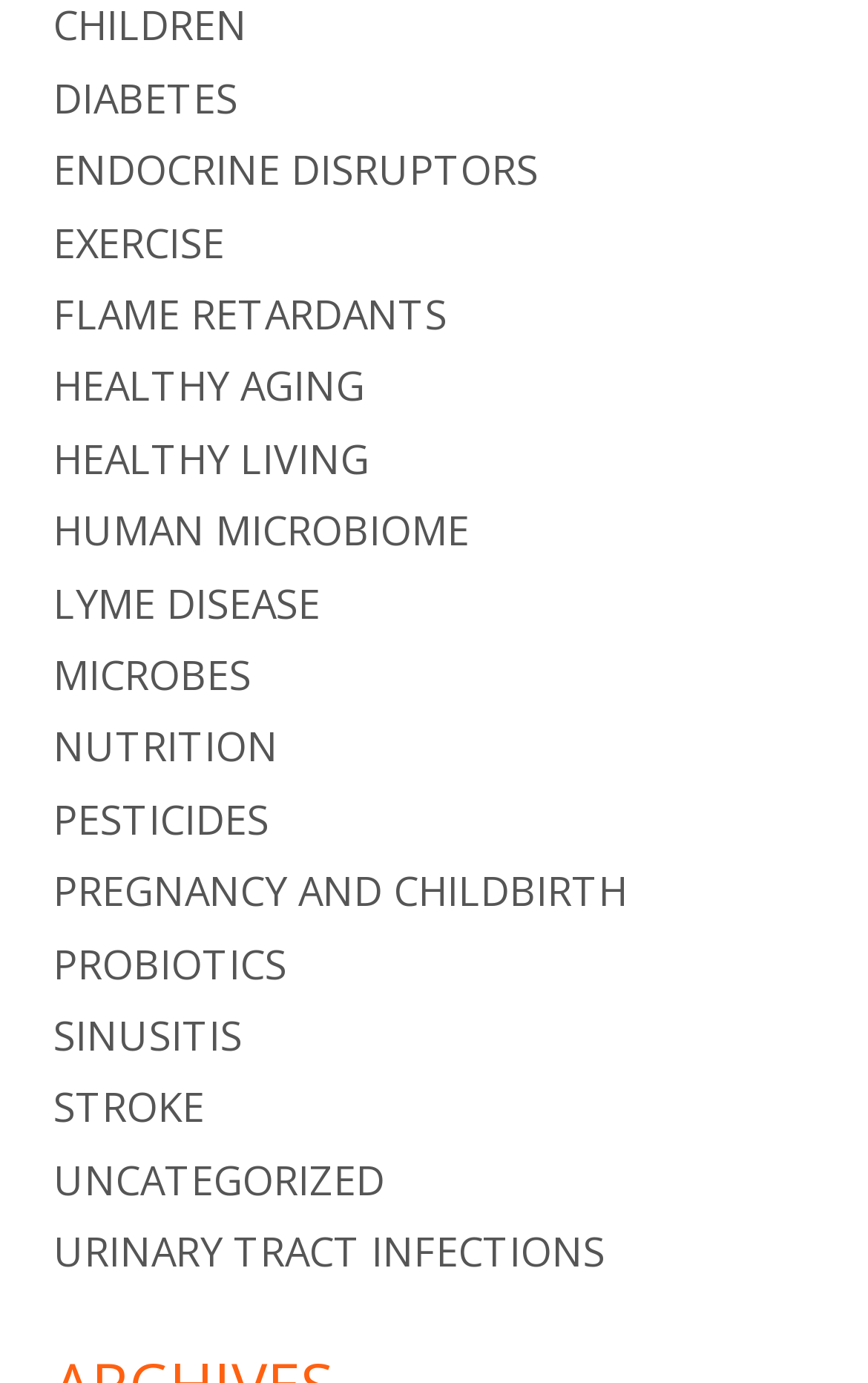Answer the question using only a single word or phrase: 
Are there any links related to nutrition?

Yes